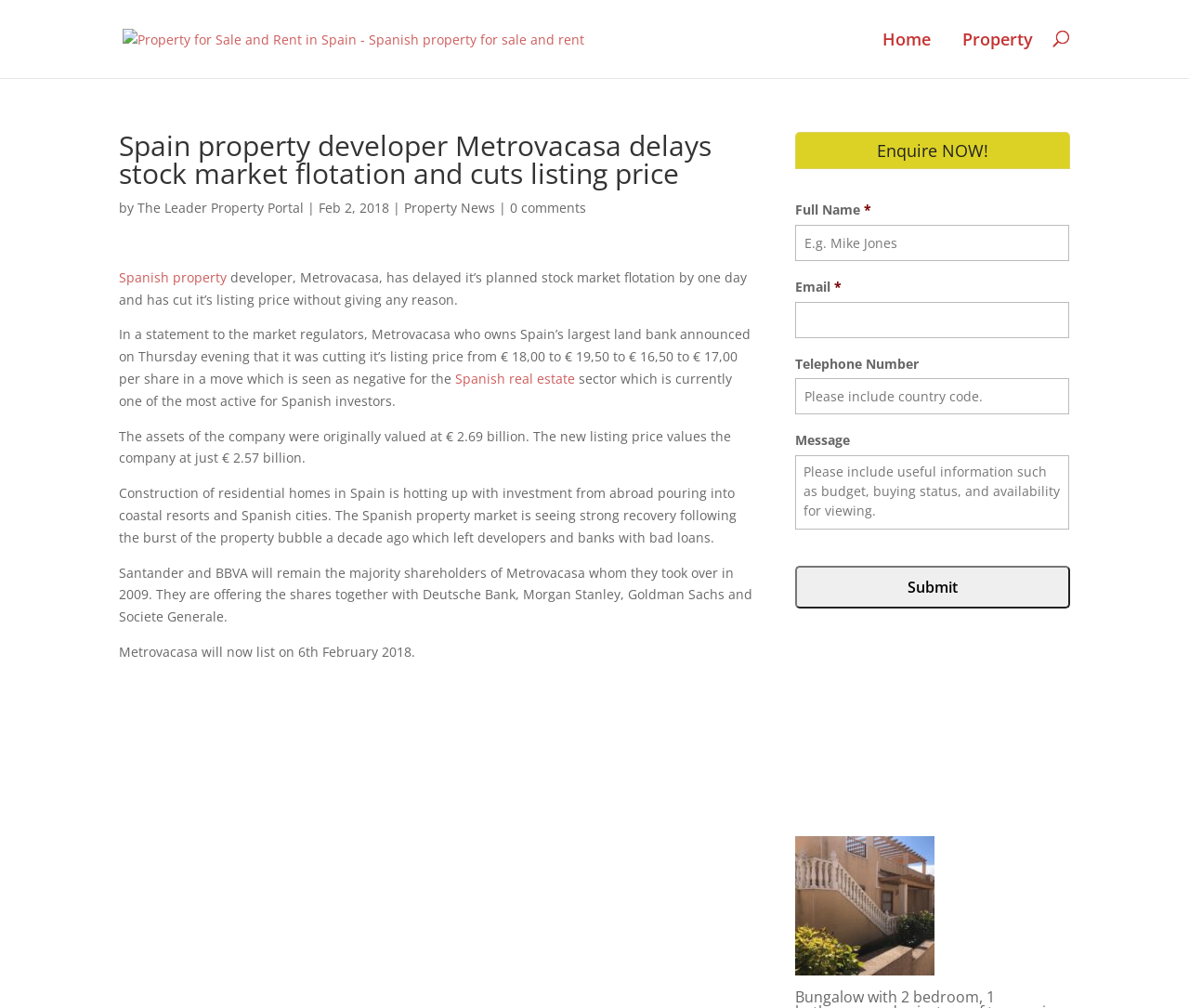Summarize the webpage in an elaborate manner.

The webpage appears to be a news article about Spanish property developer Metrovacasa delaying its stock market flotation and cutting its listing price. The article is from a property portal website, as indicated by the top-left logo and link "Property for Sale and Rent in Spain - Spanish property for sale and rent".

At the top of the page, there are several navigation links, including "Home" and "Property", located on the right side. Below these links, there is a search bar that spans across the top of the page.

The main article is divided into several sections. The title "Spain property developer Metrovacasa delays stock market flotation and cuts listing price" is prominently displayed at the top, followed by the author and publication date information. The article text is divided into several paragraphs, discussing the details of Metrovacasa's decision, its impact on the Spanish real estate sector, and the company's background.

On the right side of the page, there is a call-to-action section with a heading "Enquire NOW!" and a form to submit an inquiry, including fields for full name, email, telephone number, and message.

There are several links scattered throughout the article, including links to related news articles, such as "Property News" and "Spanish real estate". There are also links to the company's website and other relevant websites.

Overall, the webpage appears to be a news article with a focus on providing information about the Spanish property market and Metrovacasa's recent developments.